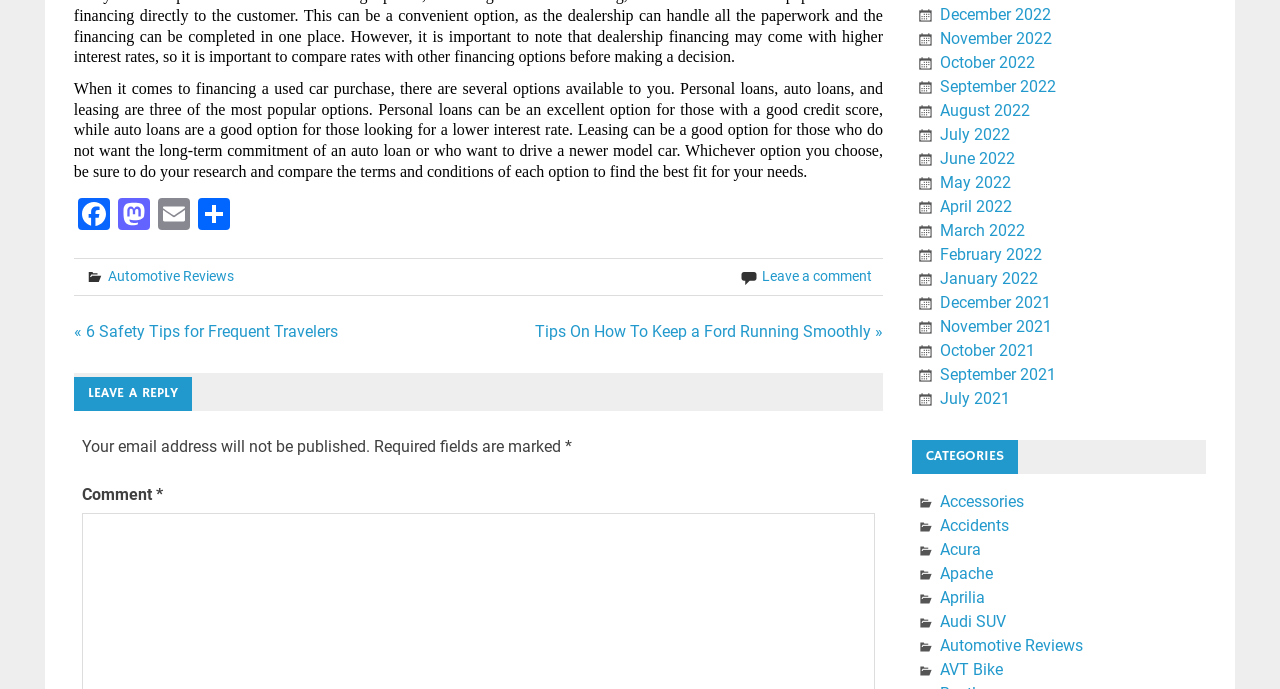Determine the bounding box coordinates for the HTML element mentioned in the following description: "Facebook". The coordinates should be a list of four floats ranging from 0 to 1, represented as [left, top, right, bottom].

[0.058, 0.288, 0.089, 0.342]